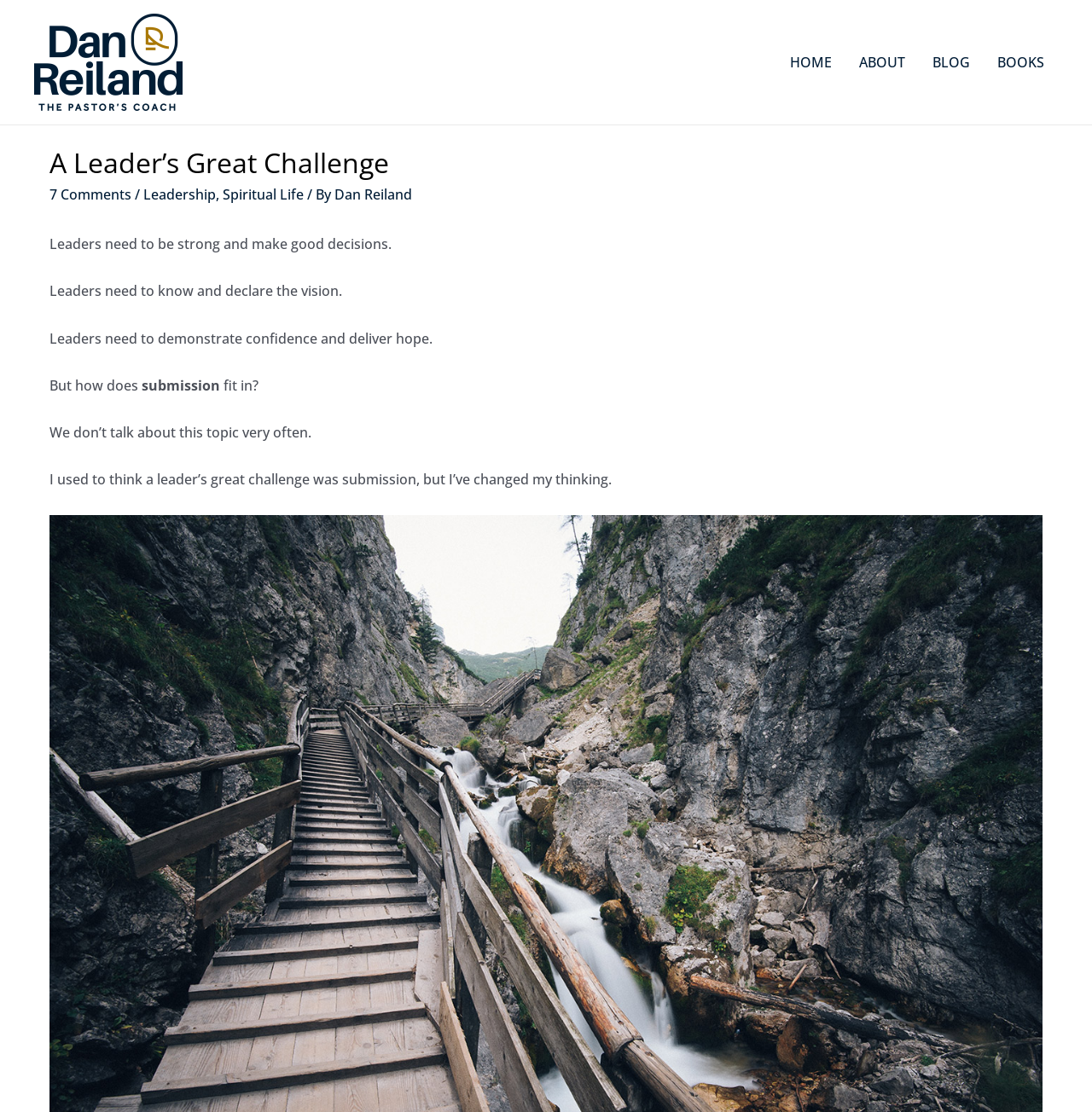How many comments are there on the article?
Using the information from the image, answer the question thoroughly.

The number of comments on the article can be determined by looking at the link '7 Comments' which appears on the webpage. This link suggests that there are 7 comments on the article.